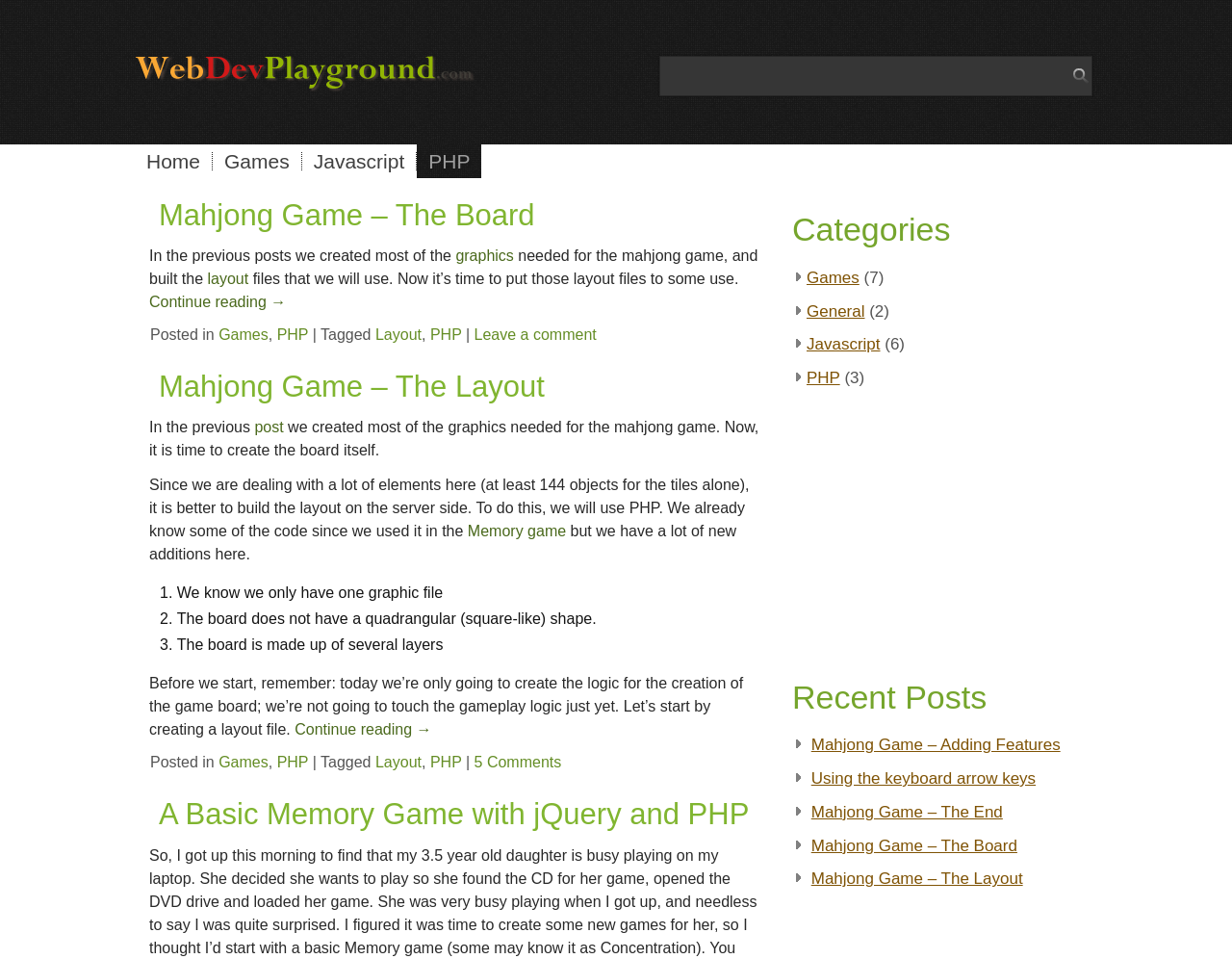Identify the bounding box coordinates of the section to be clicked to complete the task described by the following instruction: "Click the 'Home' link". The coordinates should be four float numbers between 0 and 1, formatted as [left, top, right, bottom].

[0.109, 0.151, 0.172, 0.186]